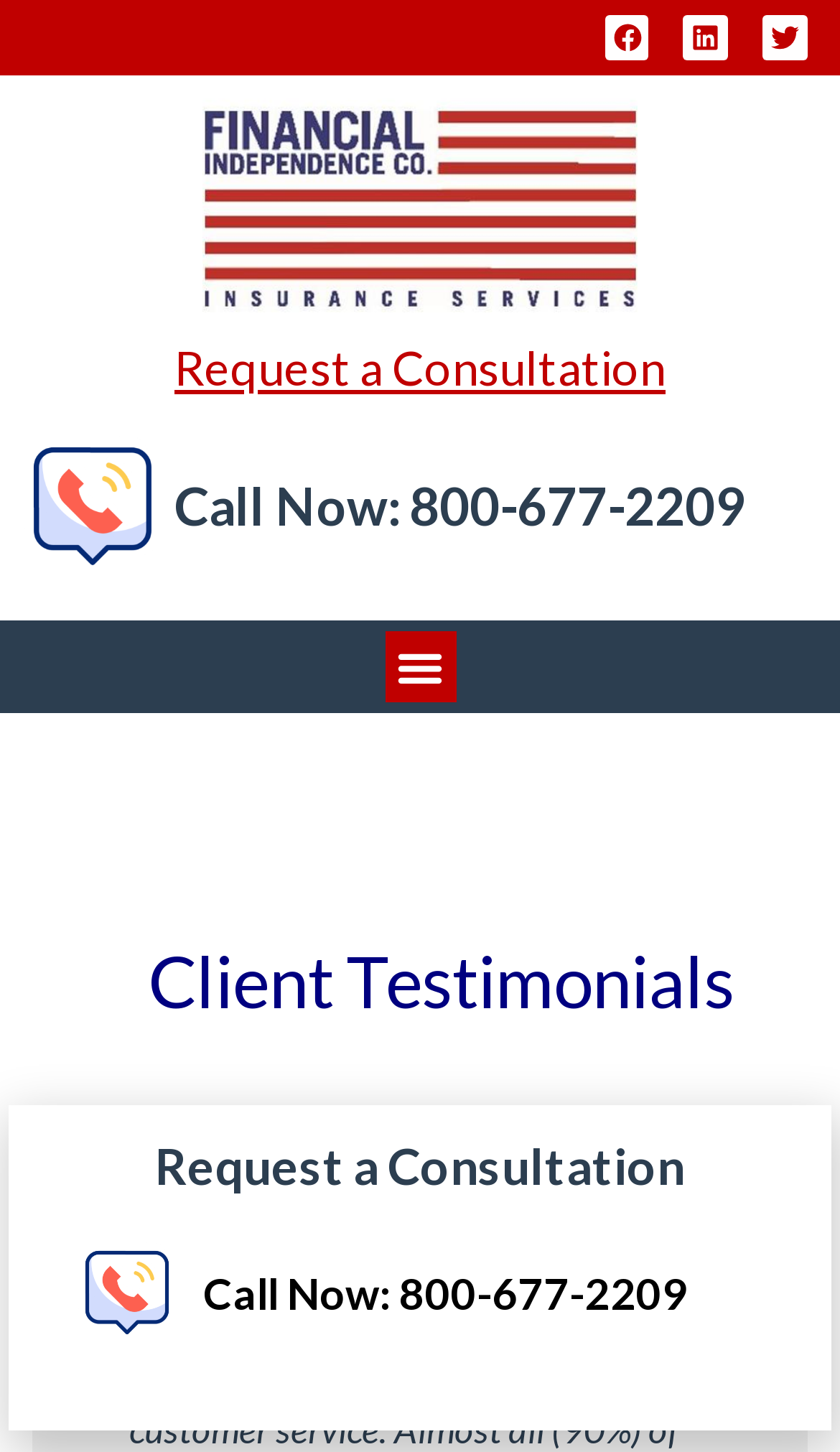What is the phone number to call?
Please provide an in-depth and detailed response to the question.

I found the phone number by looking at the heading 'Call Now: 800-677-2209' and its corresponding link.